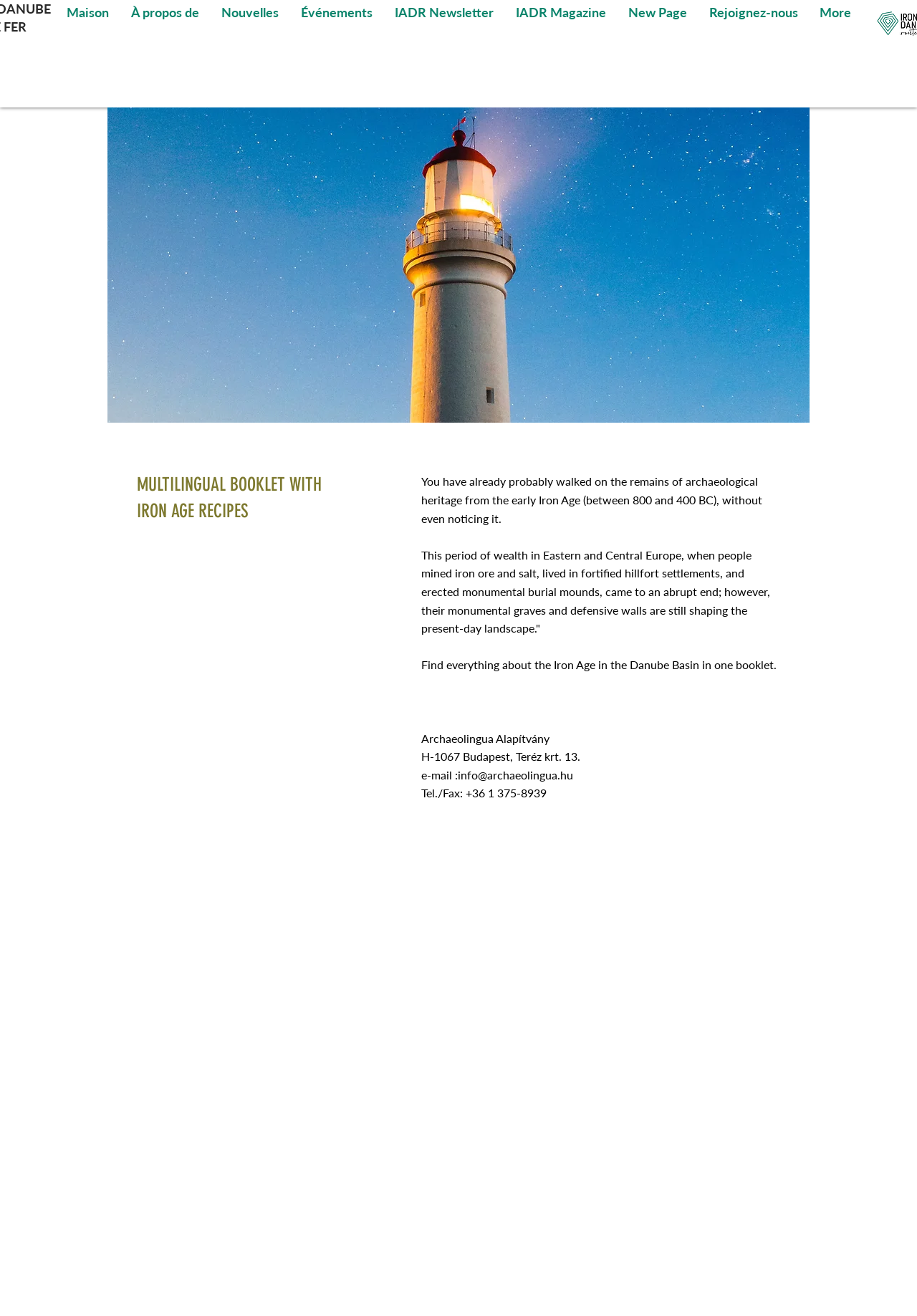Pinpoint the bounding box coordinates of the element to be clicked to execute the instruction: "learn about IADR Newsletter".

[0.418, 0.003, 0.55, 0.016]